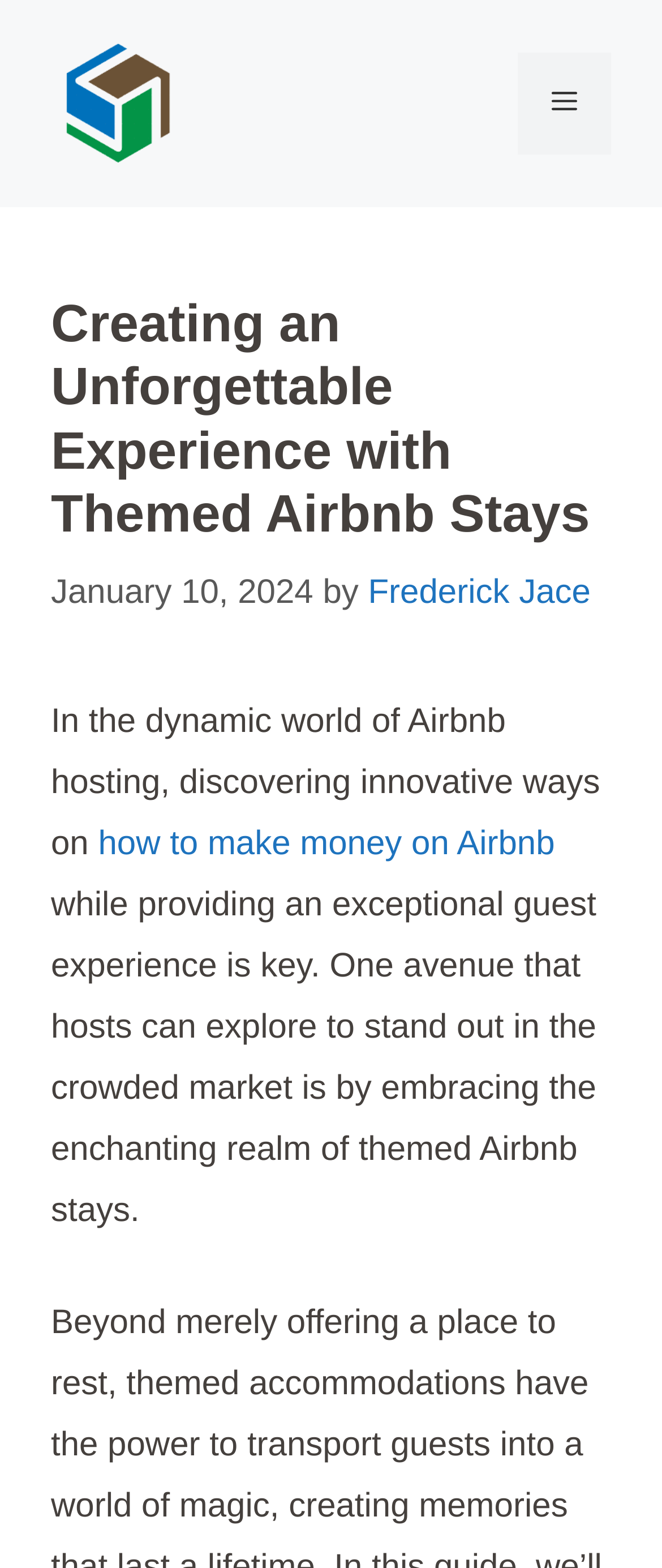Extract the bounding box for the UI element that matches this description: "alt="Sildurs Vibrant Shaders"".

[0.077, 0.053, 0.282, 0.077]